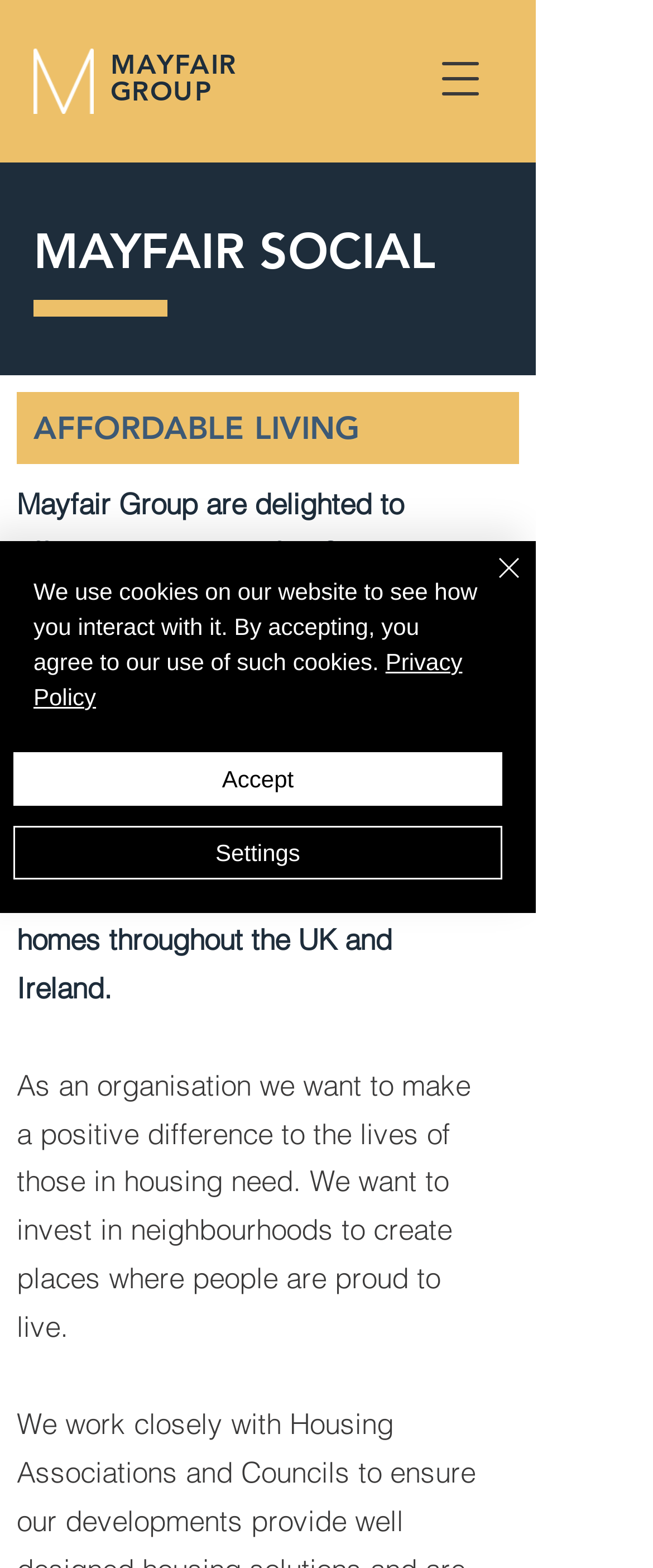What is the tone of the webpage?
Answer the question based on the image using a single word or a brief phrase.

Professional